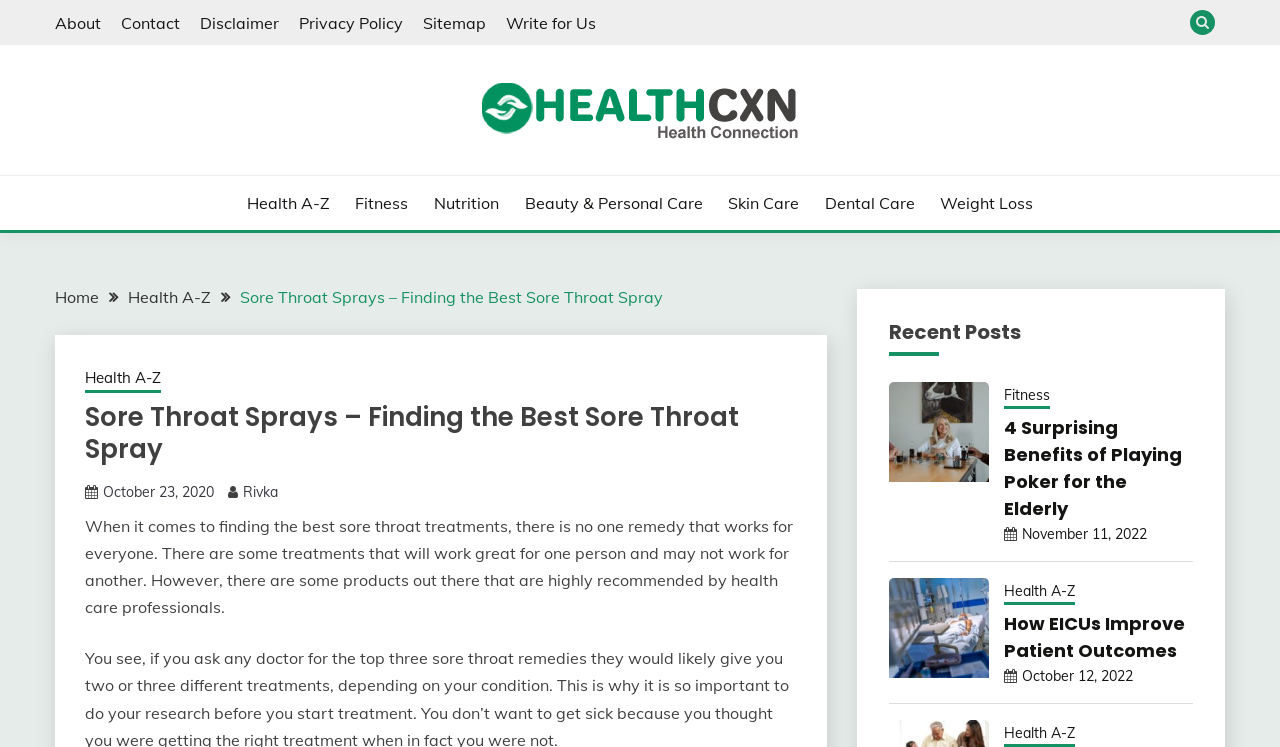Using the image as a reference, answer the following question in as much detail as possible:
What is the date of the article '4 Surprising Benefits of Playing Poker for the Elderly'?

I determined the date of the article by looking at the link element 'November 11, 2022' which is located near the article '4 Surprising Benefits of Playing Poker for the Elderly', indicating the date of the article.